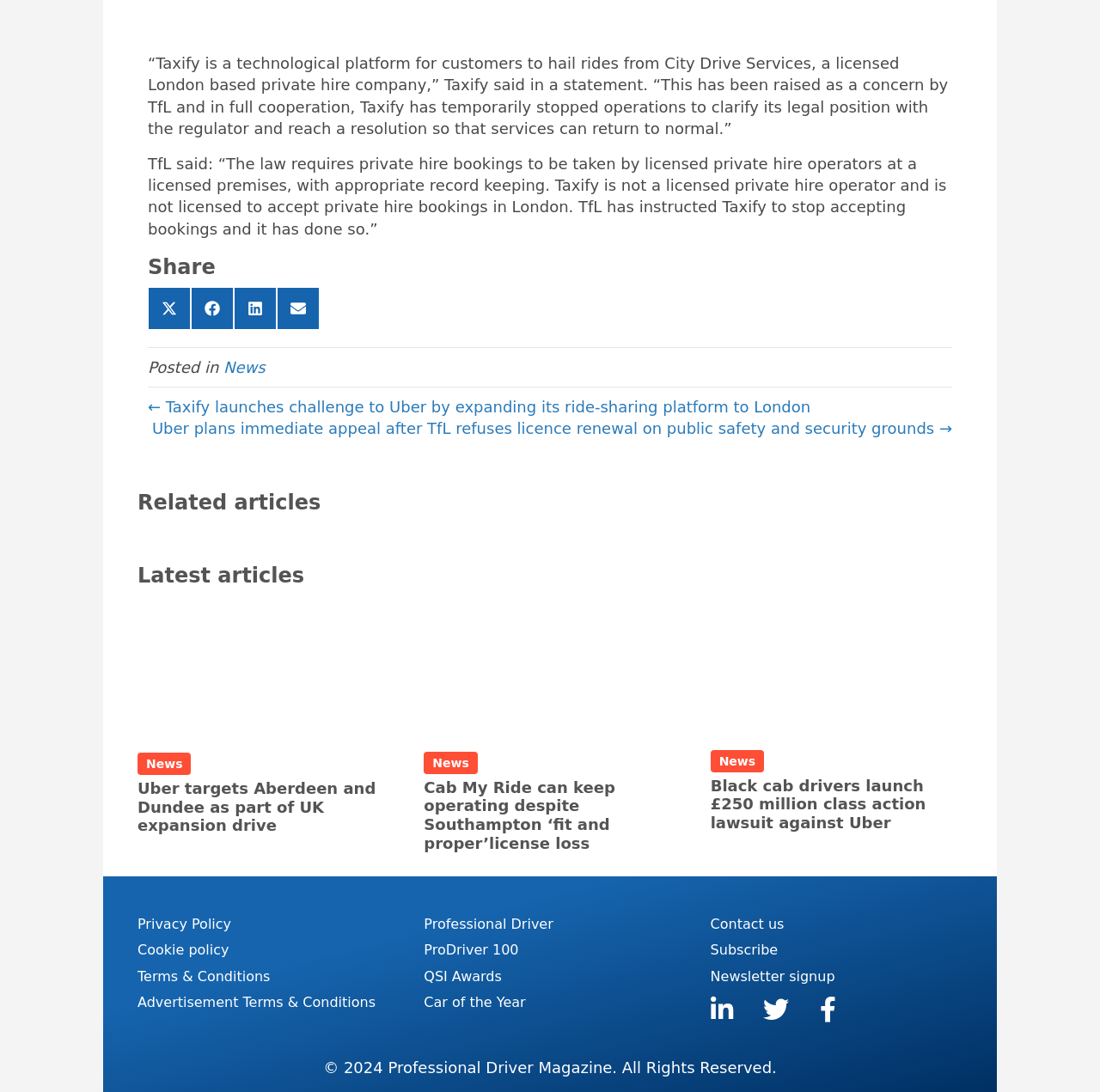Analyze the image and answer the question with as much detail as possible: 
What is the category of the article?

The article is categorized as 'News' based on the link 'Posted in' and the subsequent link 'News', which suggests that the article belongs to the news category.